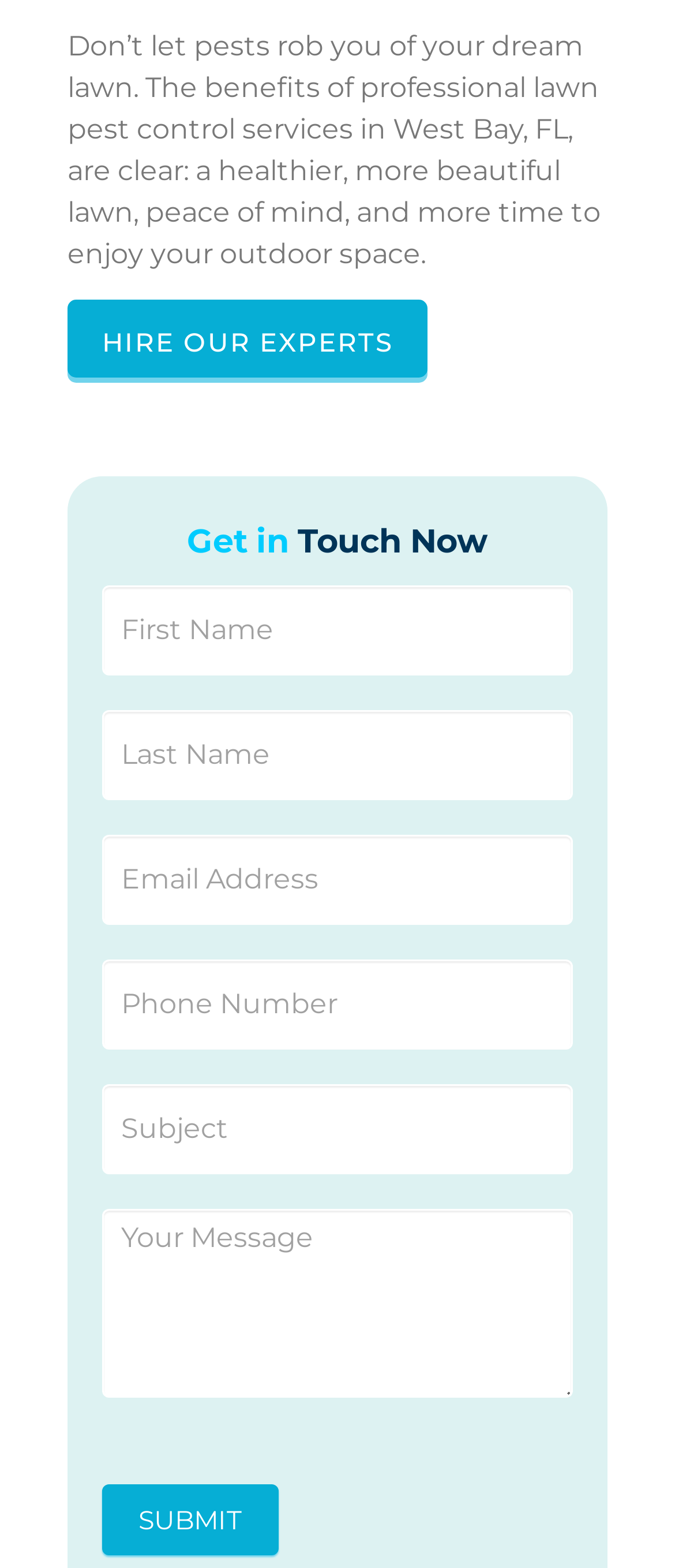What is the instruction for the 'If you are human, leave this field blank.' textbox?
Refer to the image and provide a one-word or short phrase answer.

Leave it blank